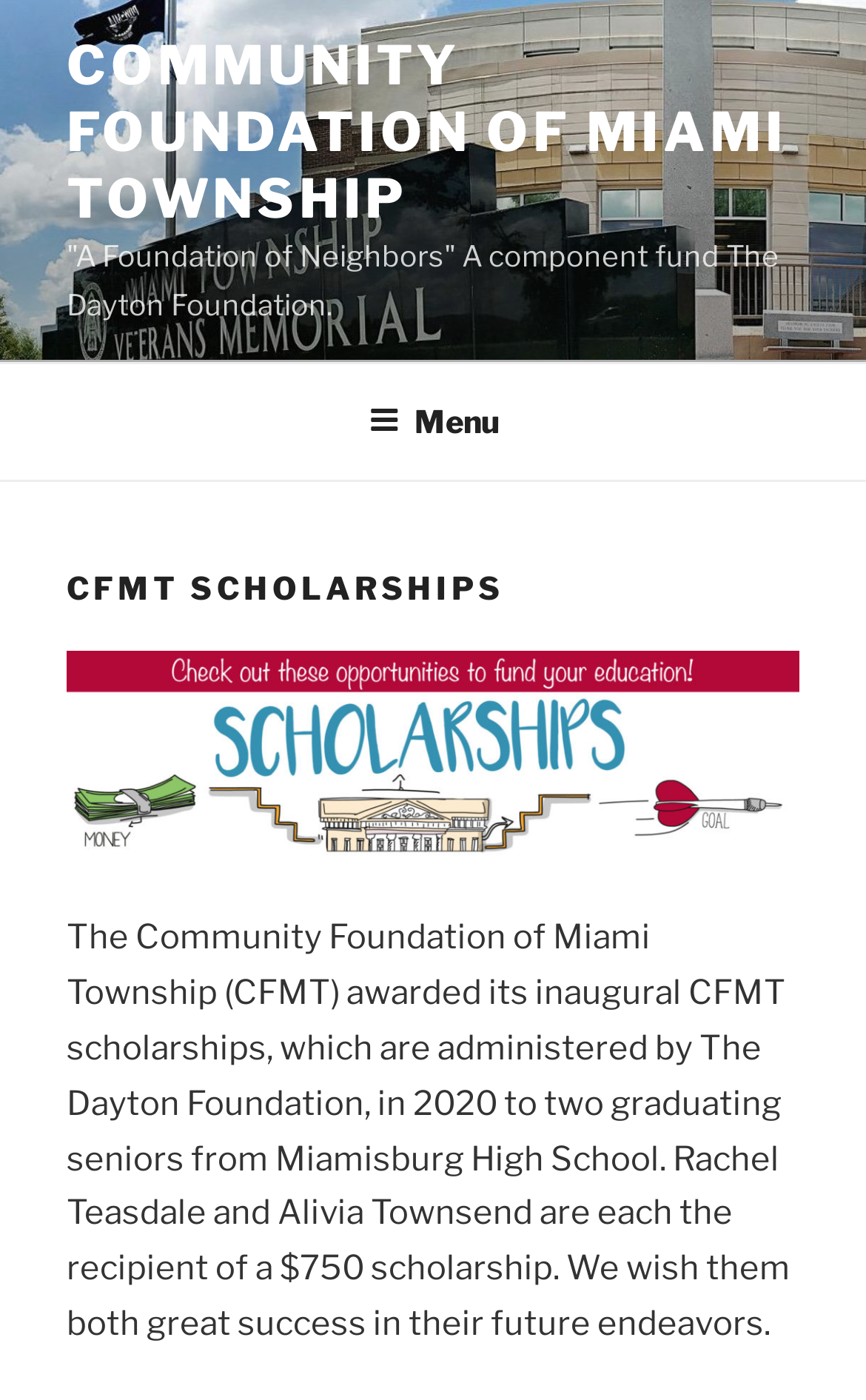From the given element description: "Community Foundation of Miami Township", find the bounding box for the UI element. Provide the coordinates as four float numbers between 0 and 1, in the order [left, top, right, bottom].

[0.077, 0.024, 0.909, 0.165]